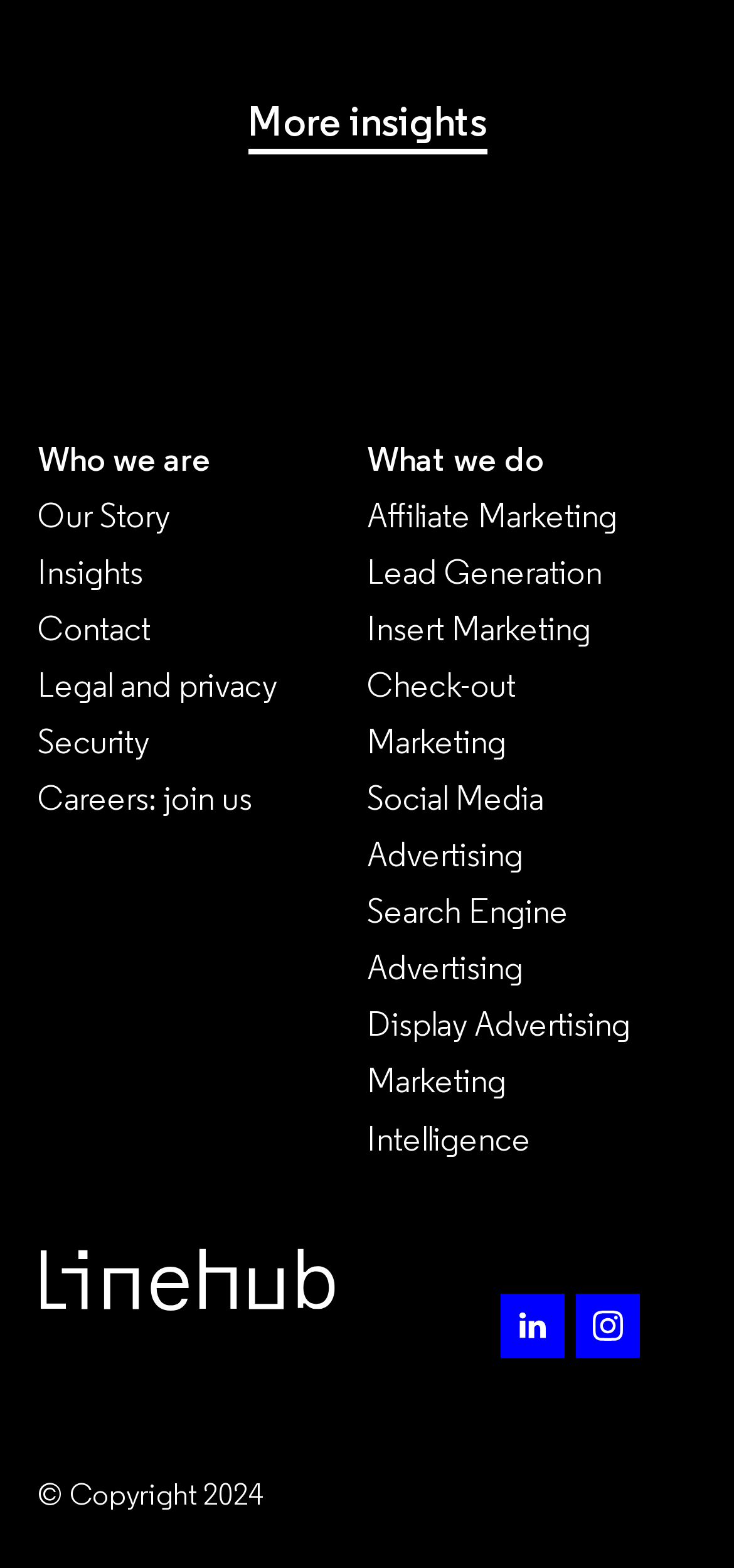Please provide the bounding box coordinates in the format (top-left x, top-left y, bottom-right x, bottom-right y). Remember, all values are floating point numbers between 0 and 1. What is the bounding box coordinate of the region described as: alt="logo-zwart"

[0.051, 0.796, 0.612, 0.835]